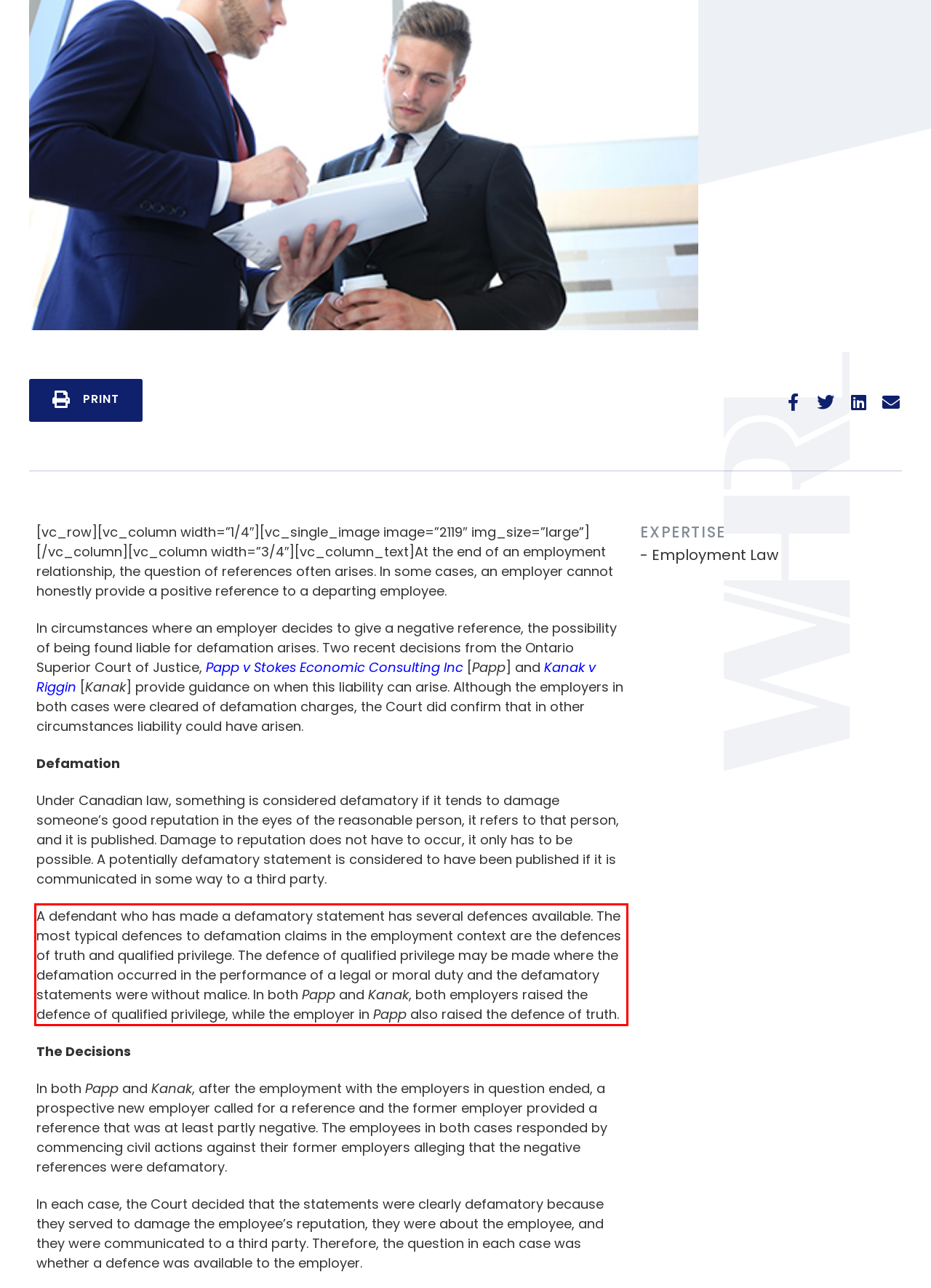Using OCR, extract the text content found within the red bounding box in the given webpage screenshot.

A defendant who has made a defamatory statement has several defences available. The most typical defences to defamation claims in the employment context are the defences of truth and qualified privilege. The defence of qualified privilege may be made where the defamation occurred in the performance of a legal or moral duty and the defamatory statements were without malice. In both Papp and Kanak, both employers raised the defence of qualified privilege, while the employer in Papp also raised the defence of truth.